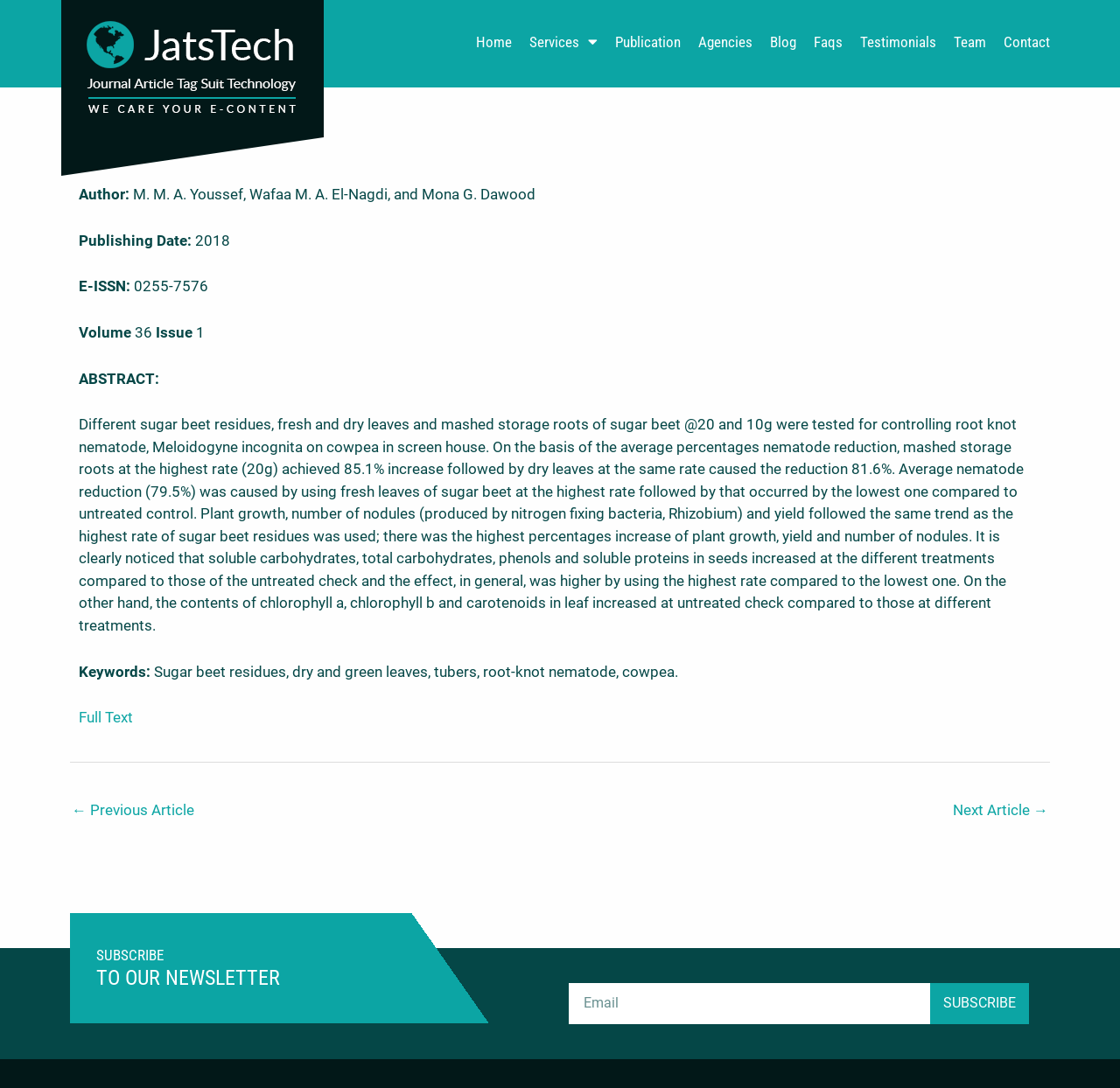Locate the bounding box coordinates of the element's region that should be clicked to carry out the following instruction: "Click on the 'Home' link". The coordinates need to be four float numbers between 0 and 1, i.e., [left, top, right, bottom].

[0.417, 0.02, 0.465, 0.057]